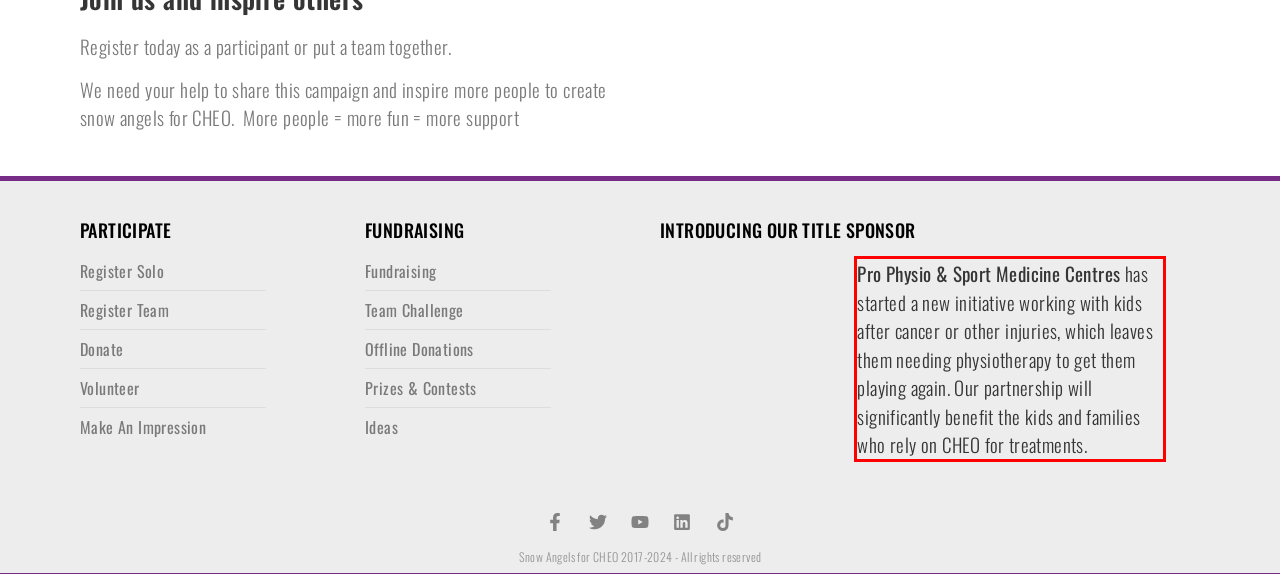Given a screenshot of a webpage with a red bounding box, extract the text content from the UI element inside the red bounding box.

Pro Physio & Sport Medicine Centres has started a new initiative working with kids after cancer or other injuries, which leaves them needing physiotherapy to get them playing again. Our partnership will significantly benefit the kids and families who rely on CHEO for treatments.